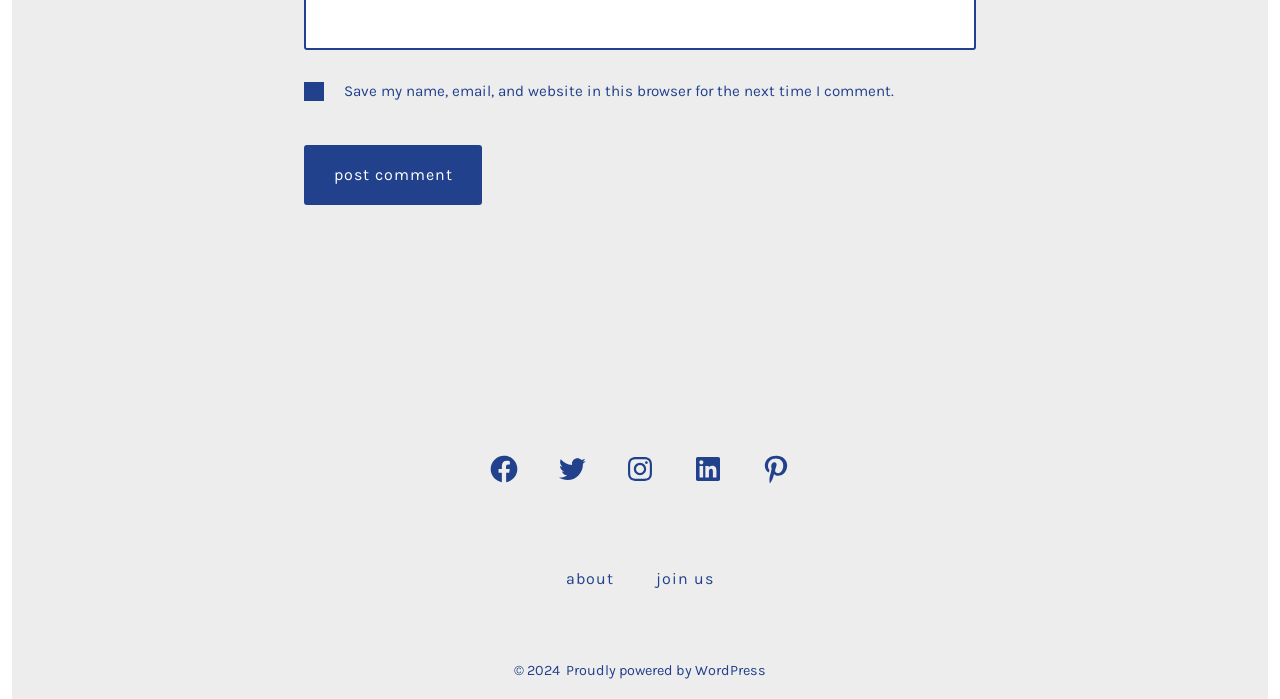Identify the bounding box coordinates of the area that should be clicked in order to complete the given instruction: "post a comment". The bounding box coordinates should be four float numbers between 0 and 1, i.e., [left, top, right, bottom].

[0.238, 0.208, 0.377, 0.293]